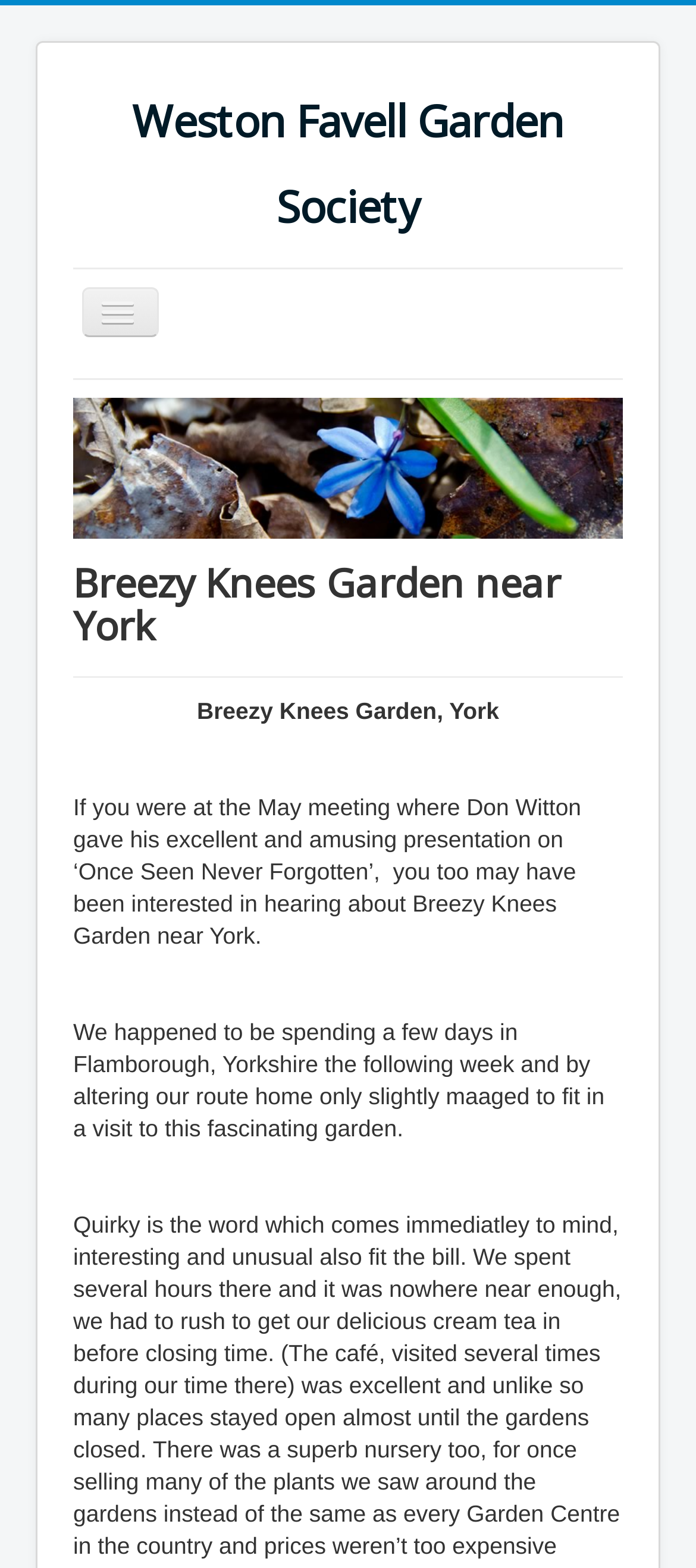Please find the bounding box coordinates (top-left x, top-left y, bottom-right x, bottom-right y) in the screenshot for the UI element described as follows: Weston Favell Garden Society

[0.105, 0.05, 0.895, 0.159]